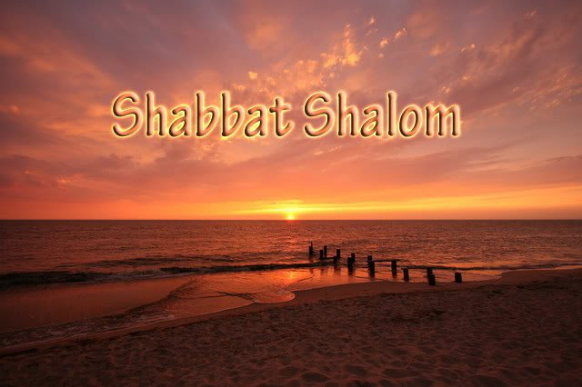Carefully observe the image and respond to the question with a detailed answer:
What is the significance of the vibrant colors in the sky?

The vibrant oranges, pinks, and purples of the sky symbolize rest and renewal associated with the Jewish Sabbath, which is a time for relaxation and rejuvenation.